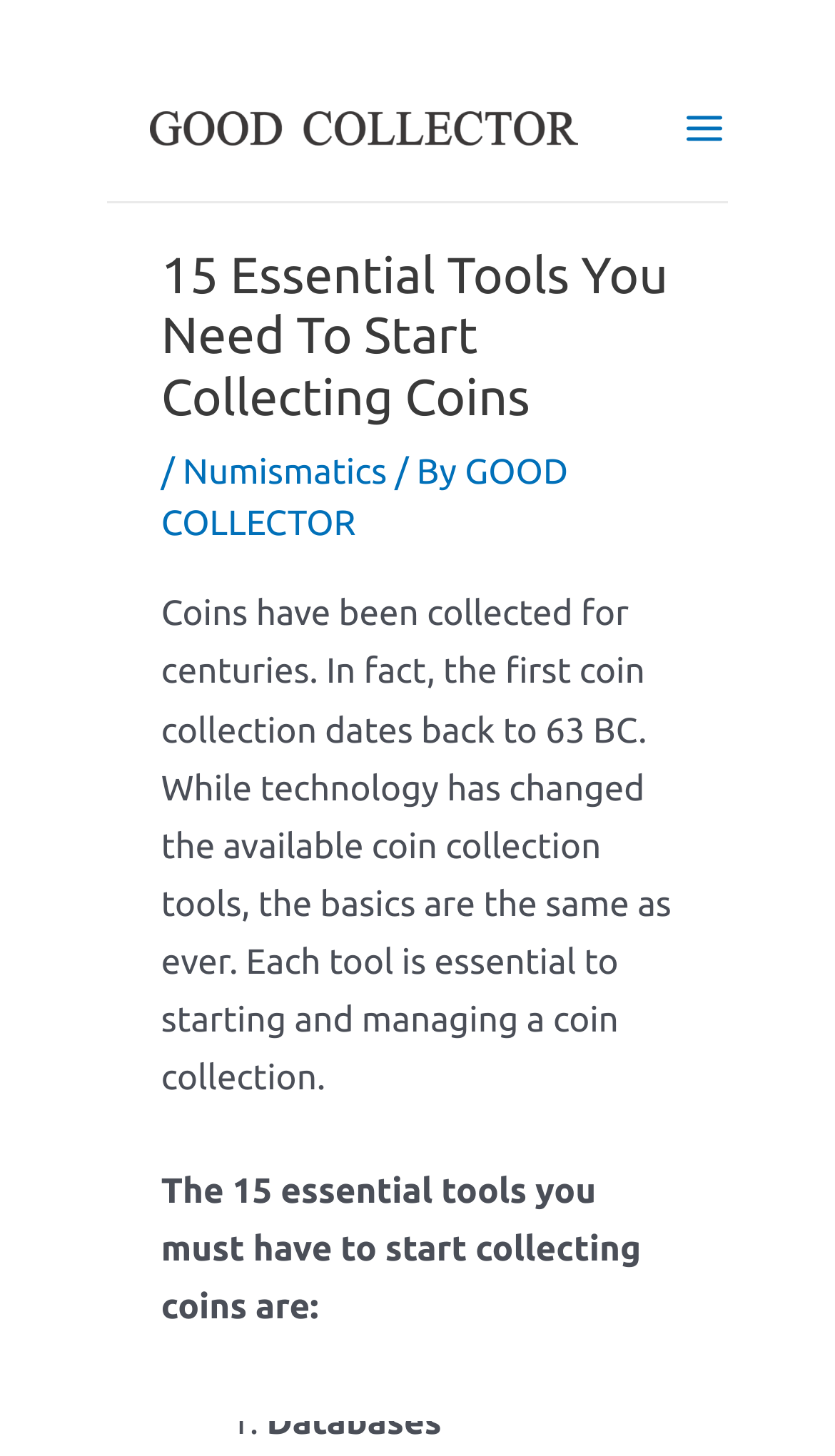Provide an in-depth caption for the webpage.

The webpage is about coin collecting, with a focus on the essential tools needed to start and manage a collection. At the top left, there is a "Skip to content" link, followed by a "Good Collector" link and its corresponding logo image. To the right of these elements, there is a "Main Menu" button with an accompanying image.

Below these top-level elements, there is a header section that spans most of the width of the page. This section contains a heading that reads "15 Essential Tools You Need To Start Collecting Coins", followed by a breadcrumb trail with links to "Numismatics" and "GOOD COLLECTOR". 

Below the header, there is a paragraph of text that provides a brief introduction to coin collecting, mentioning its history and the importance of having the right tools. This text is followed by a subheading that lists the 15 essential tools needed to start collecting coins.

The first item on this list is "Databases", which is marked with a "1." list marker. The list likely continues below this point, but the provided accessibility tree only shows the first item.